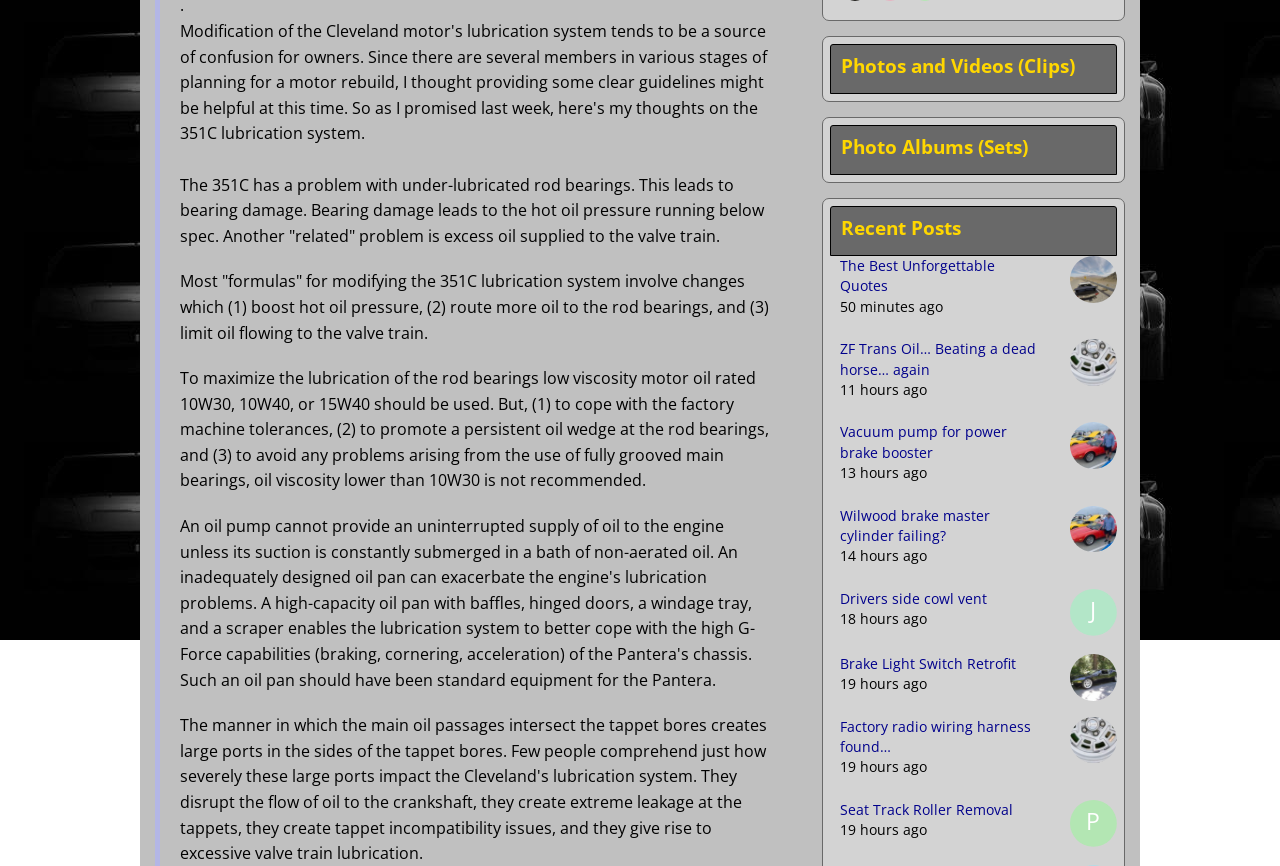Using the webpage screenshot and the element description Factory radio wiring harness found…, determine the bounding box coordinates. Specify the coordinates in the format (top-left x, top-left y, bottom-right x, bottom-right y) with values ranging from 0 to 1.

[0.656, 0.827, 0.805, 0.873]